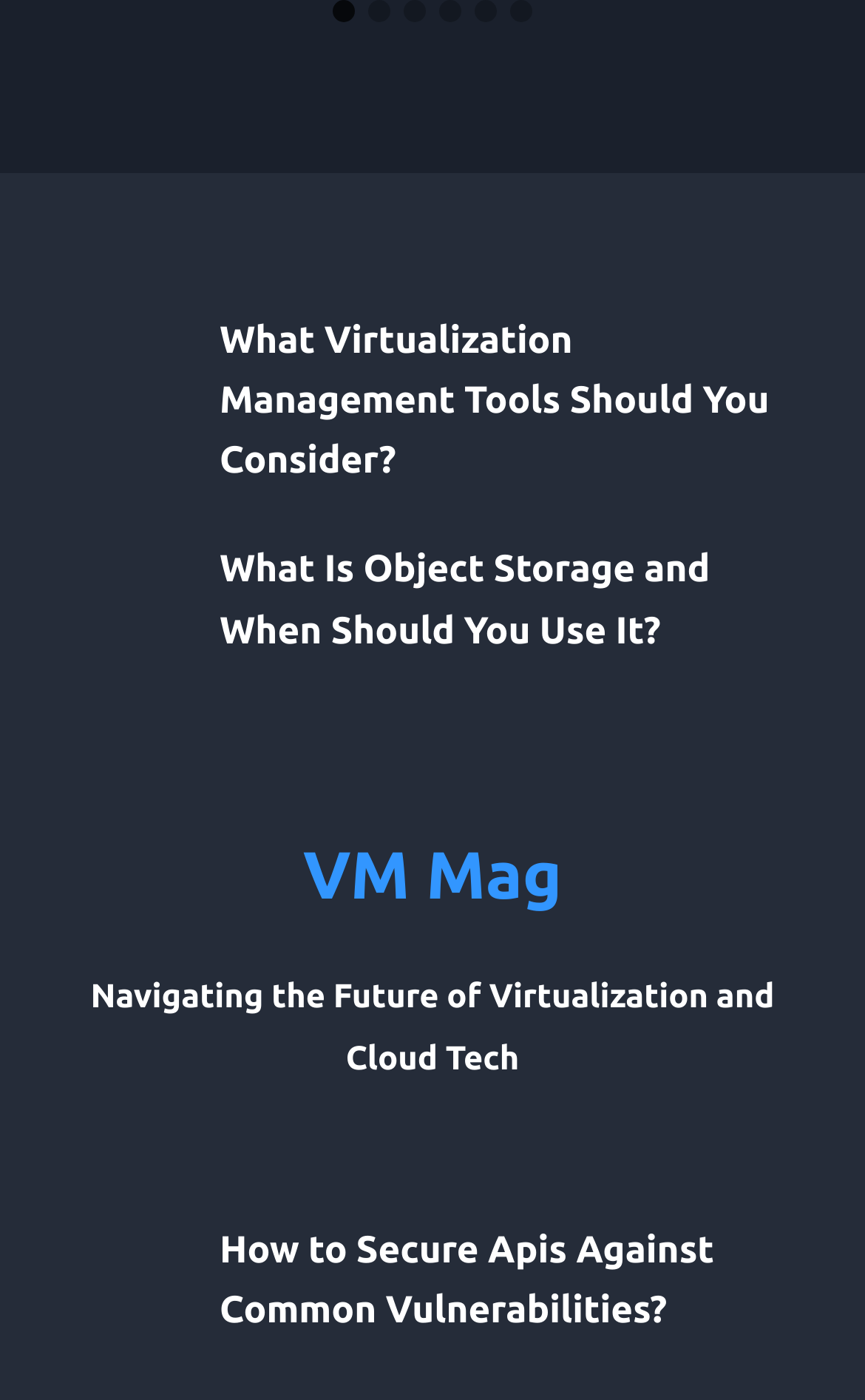How many slides are available?
Respond to the question with a well-detailed and thorough answer.

There are six tabs available, each corresponding to a slide, labeled as 'Go to slide 1', 'Go to slide 2', and so on, up to 'Go to slide 6'.